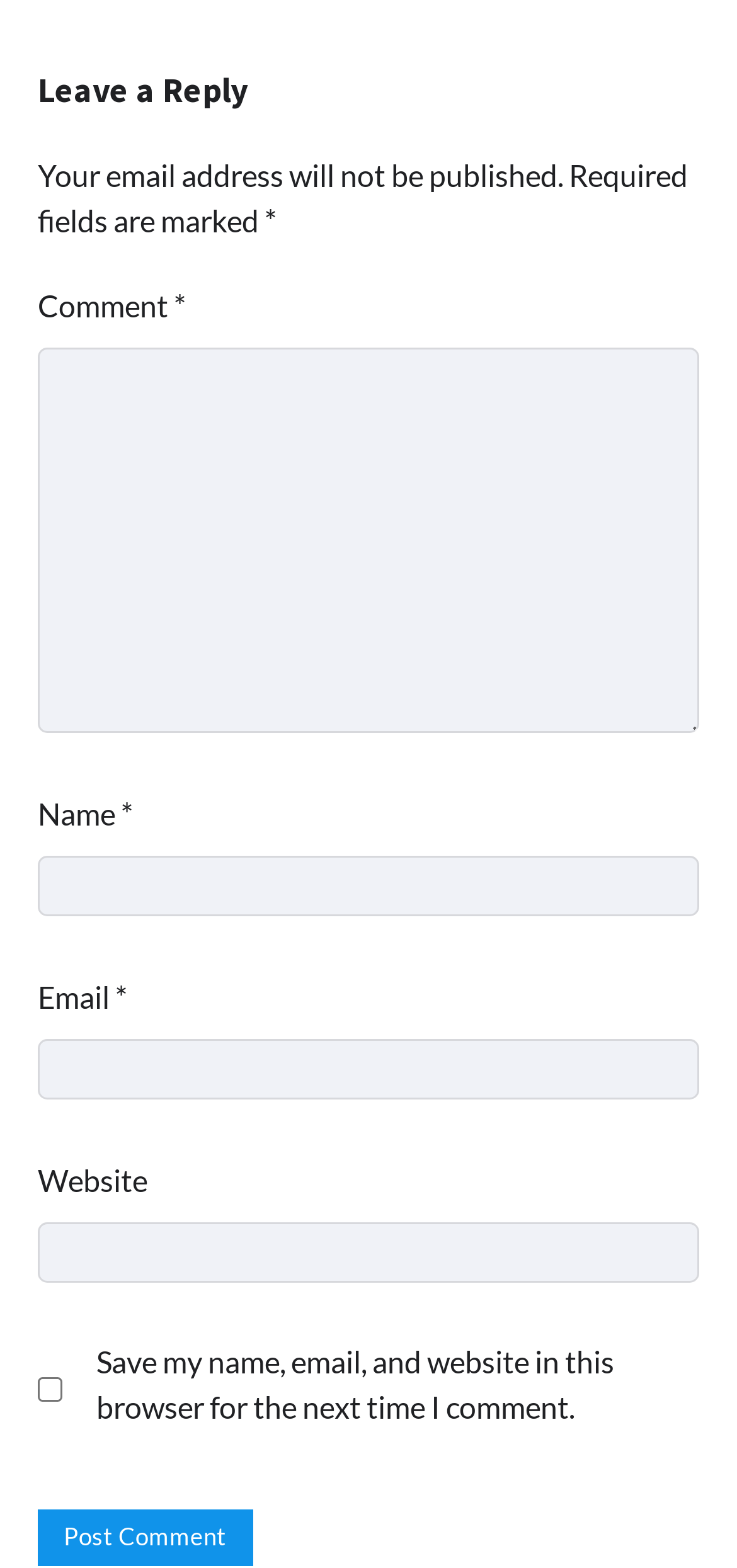What is the function of the 'Post Comment' button?
Utilize the image to construct a detailed and well-explained answer.

The 'Post Comment' button is likely used to submit the user's comment after filling out the required fields.